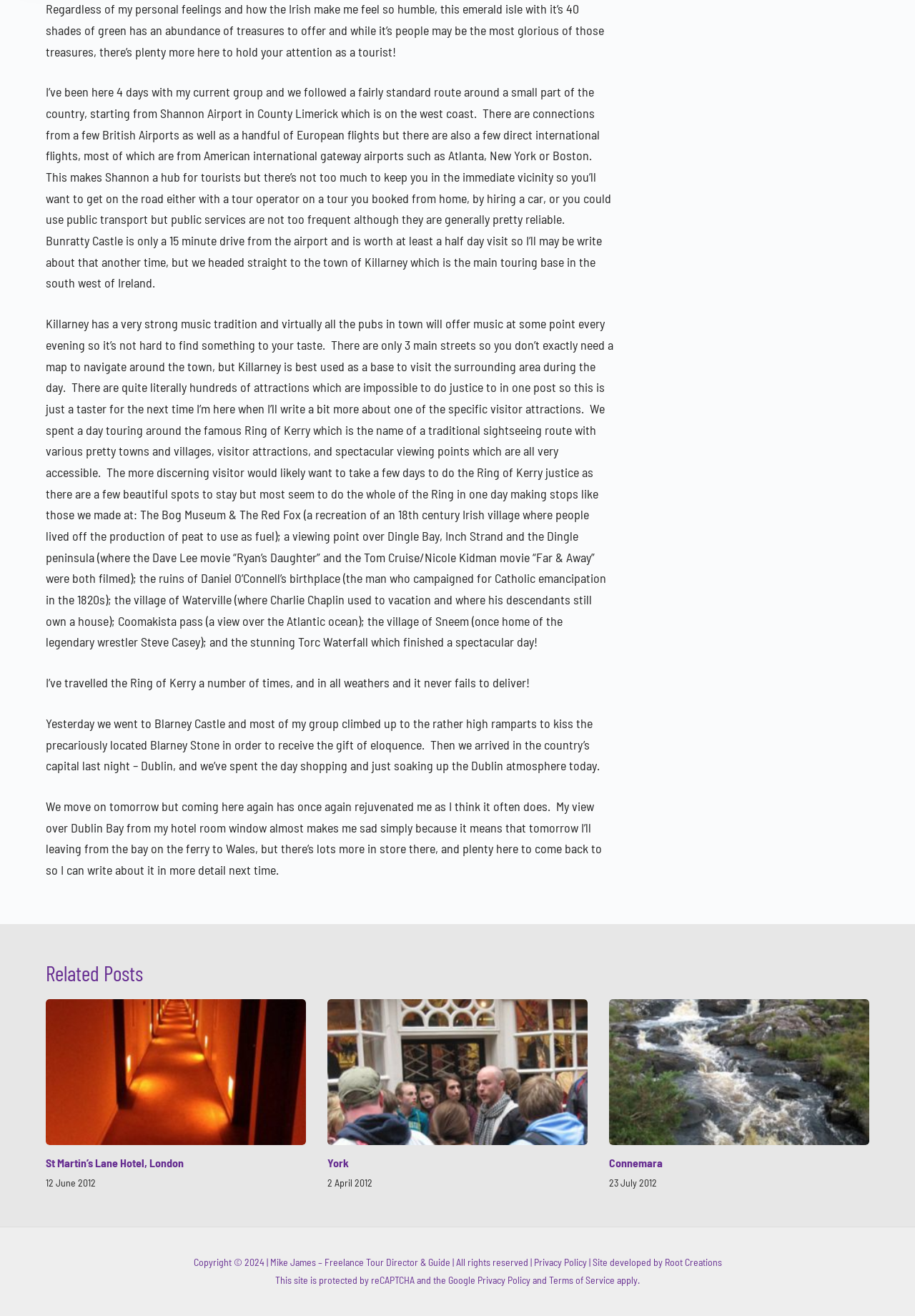Please reply with a single word or brief phrase to the question: 
What is the author's impression of Ireland?

Positive